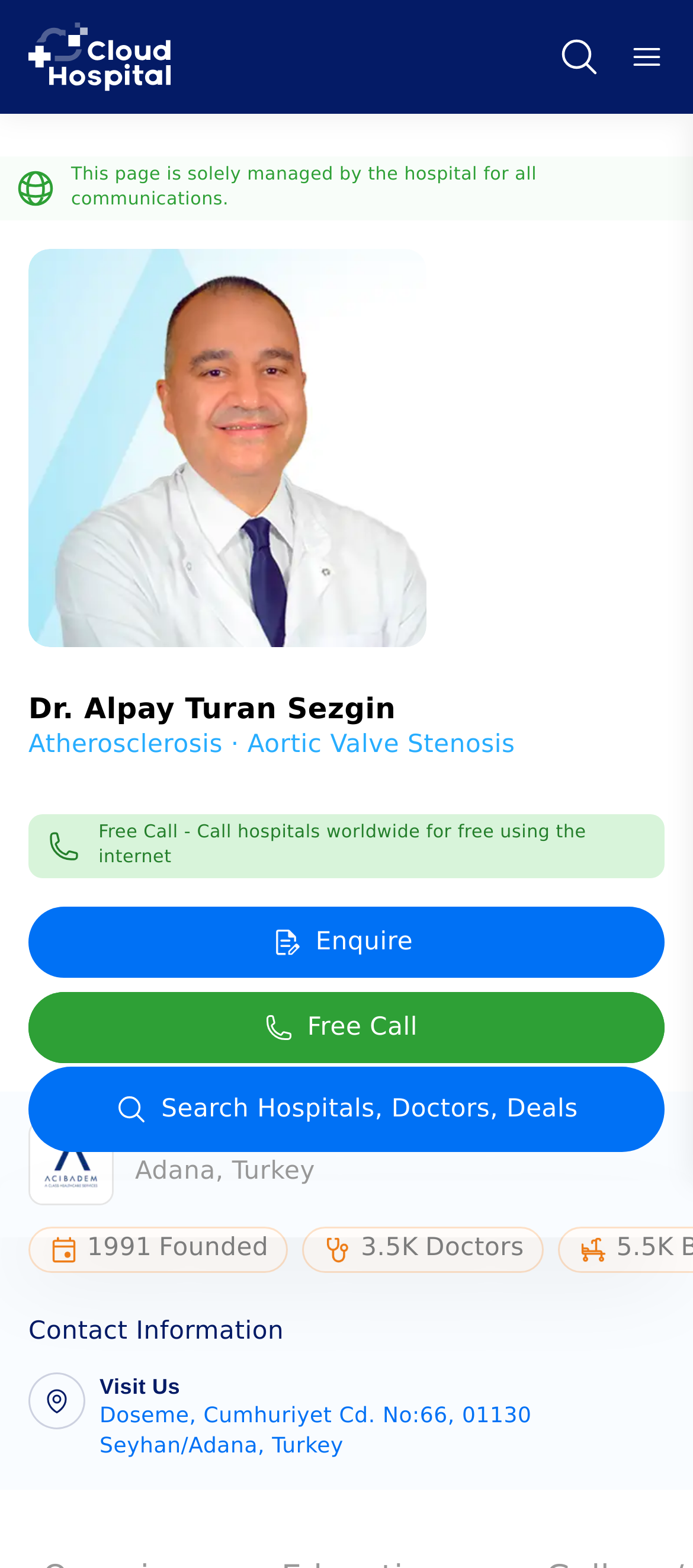Using a single word or phrase, answer the following question: 
What is the name of the doctor?

Alpay Turan Sezgin